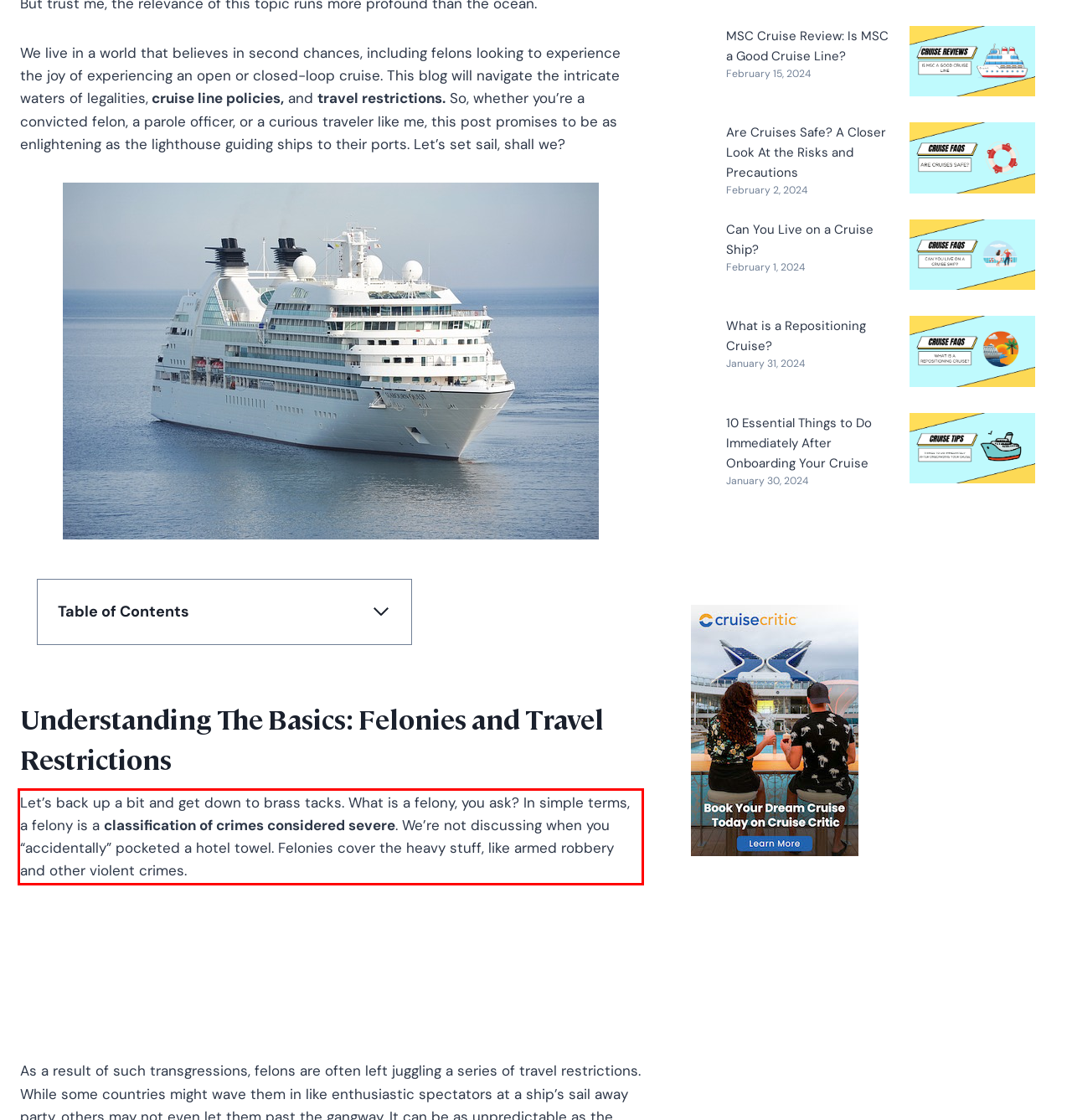Using the provided webpage screenshot, identify and read the text within the red rectangle bounding box.

Let’s back up a bit and get down to brass tacks. What is a felony, you ask? In simple terms, a felony is a classification of crimes considered severe. We’re not discussing when you “accidentally” pocketed a hotel towel. Felonies cover the heavy stuff, like armed robbery and other violent crimes.